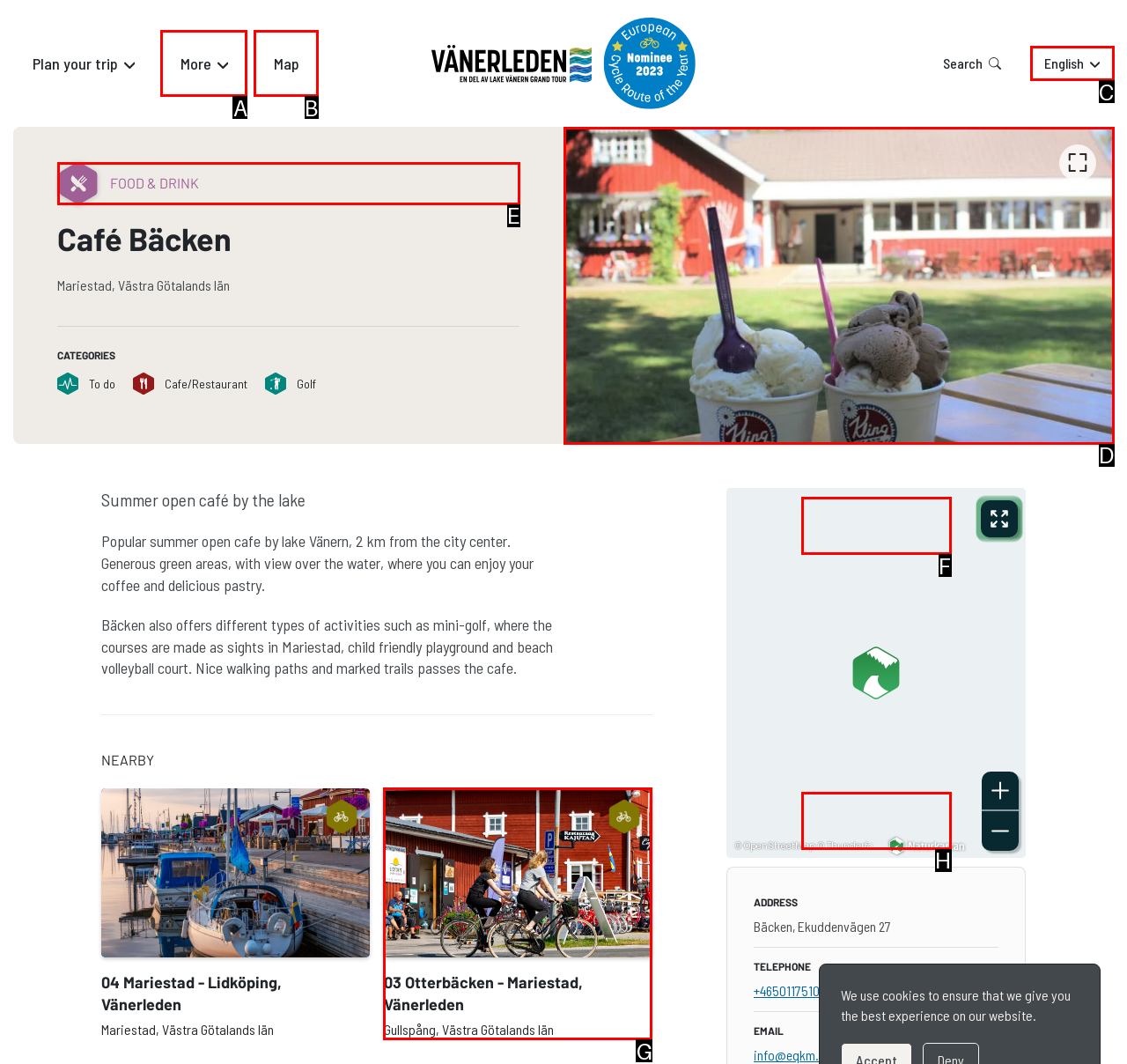Determine the option that best fits the description: Entering map. Click to skip.
Reply with the letter of the correct option directly.

H